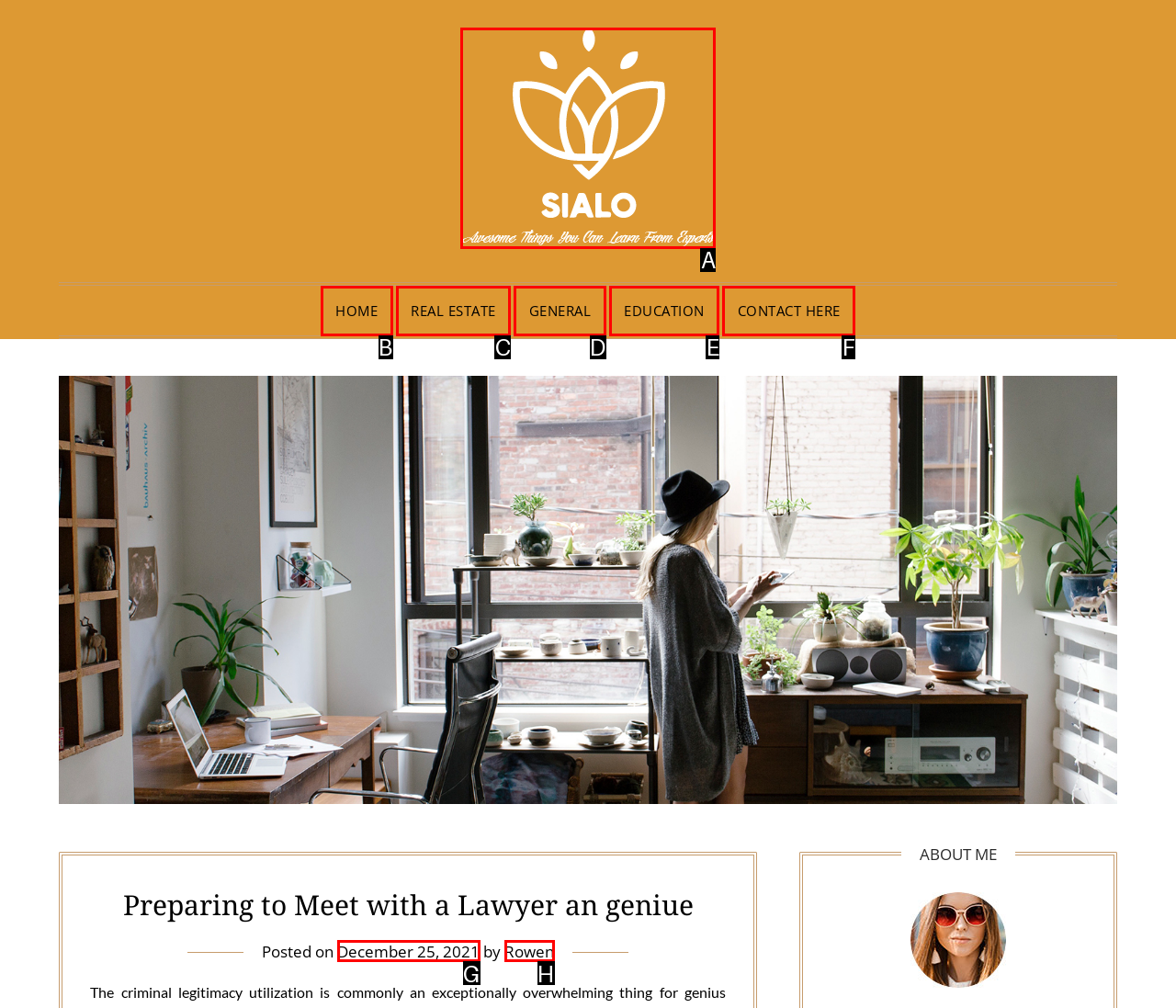Decide which letter you need to select to fulfill the task: read the article posted on December 25, 2021
Answer with the letter that matches the correct option directly.

G